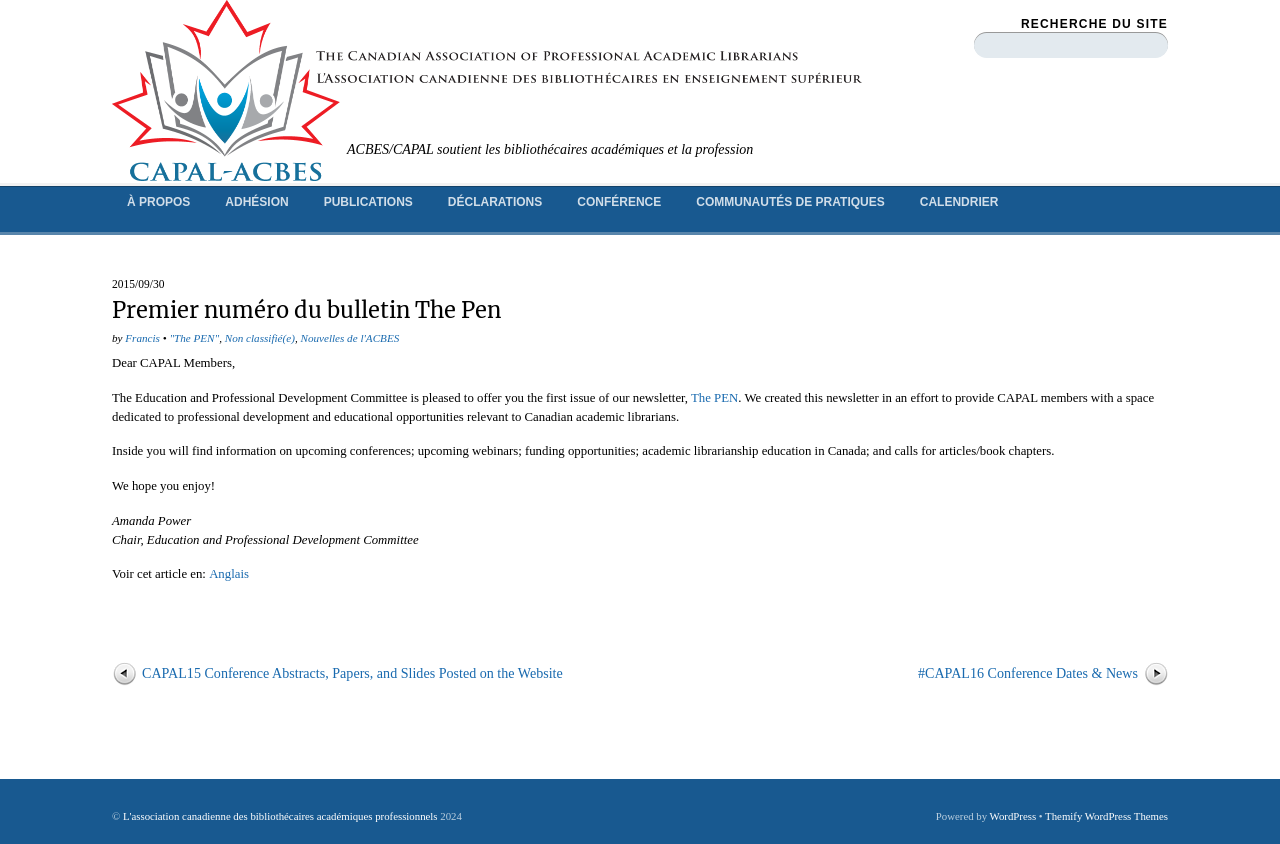Provide the bounding box coordinates for the UI element that is described as: "Déclarations".

[0.338, 0.225, 0.435, 0.254]